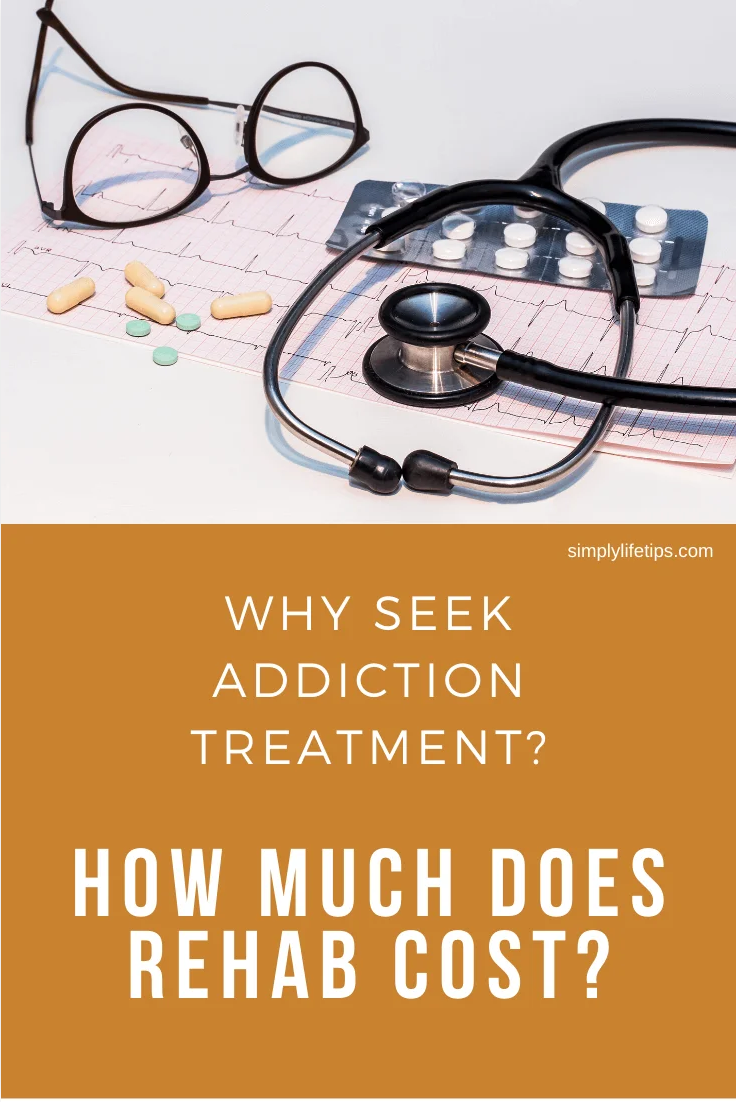What is emphasized by the text at the bottom of the image?
Provide a well-explained and detailed answer to the question.

The text 'WHY SEEK ADDICTION TREATMENT? HOW MUCH DOES REHAB COST?' is prominently displayed at the bottom of the image, emphasizing the critical questions that individuals considering rehabilitation need to ask themselves, such as the reasons for seeking treatment and the financial implications of doing so, highlighting the importance of understanding addiction treatment options and their associated costs.